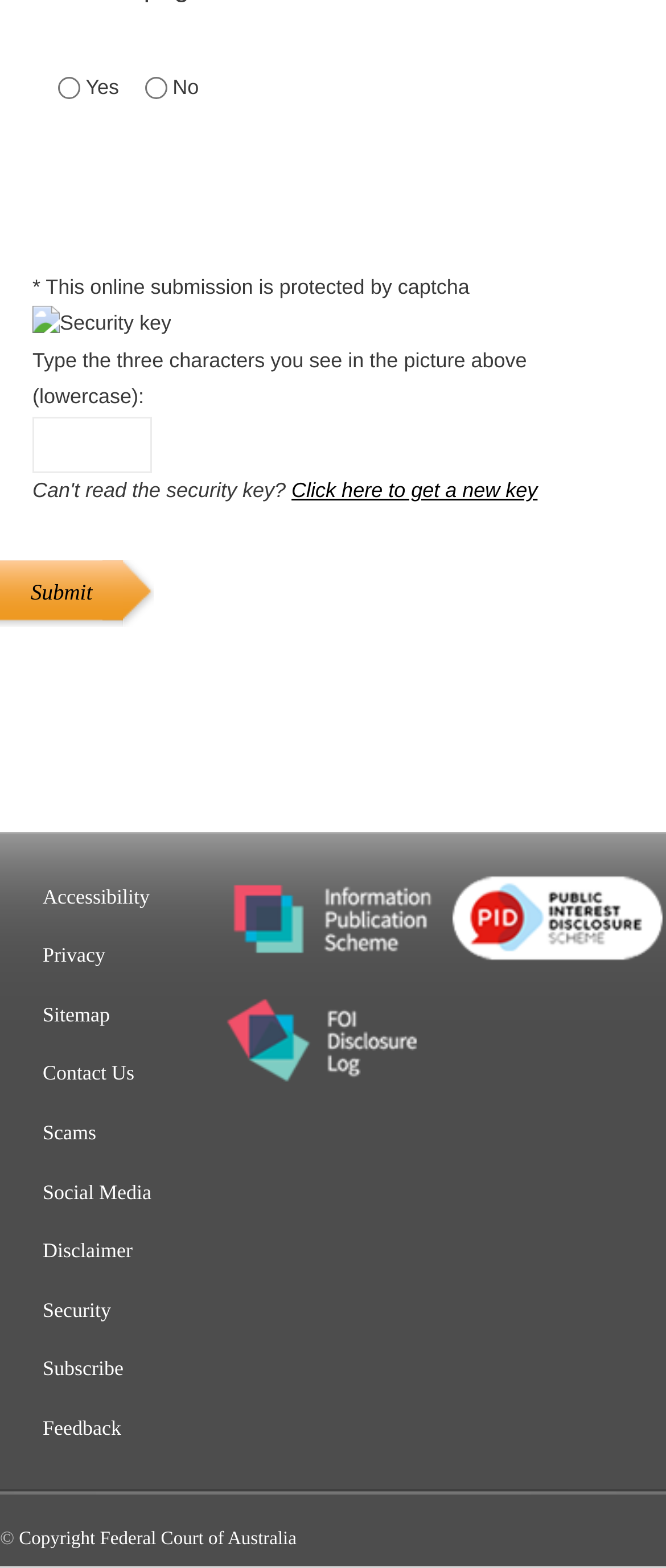Determine the bounding box coordinates for the clickable element required to fulfill the instruction: "Click to get a new key". Provide the coordinates as four float numbers between 0 and 1, i.e., [left, top, right, bottom].

[0.438, 0.305, 0.807, 0.32]